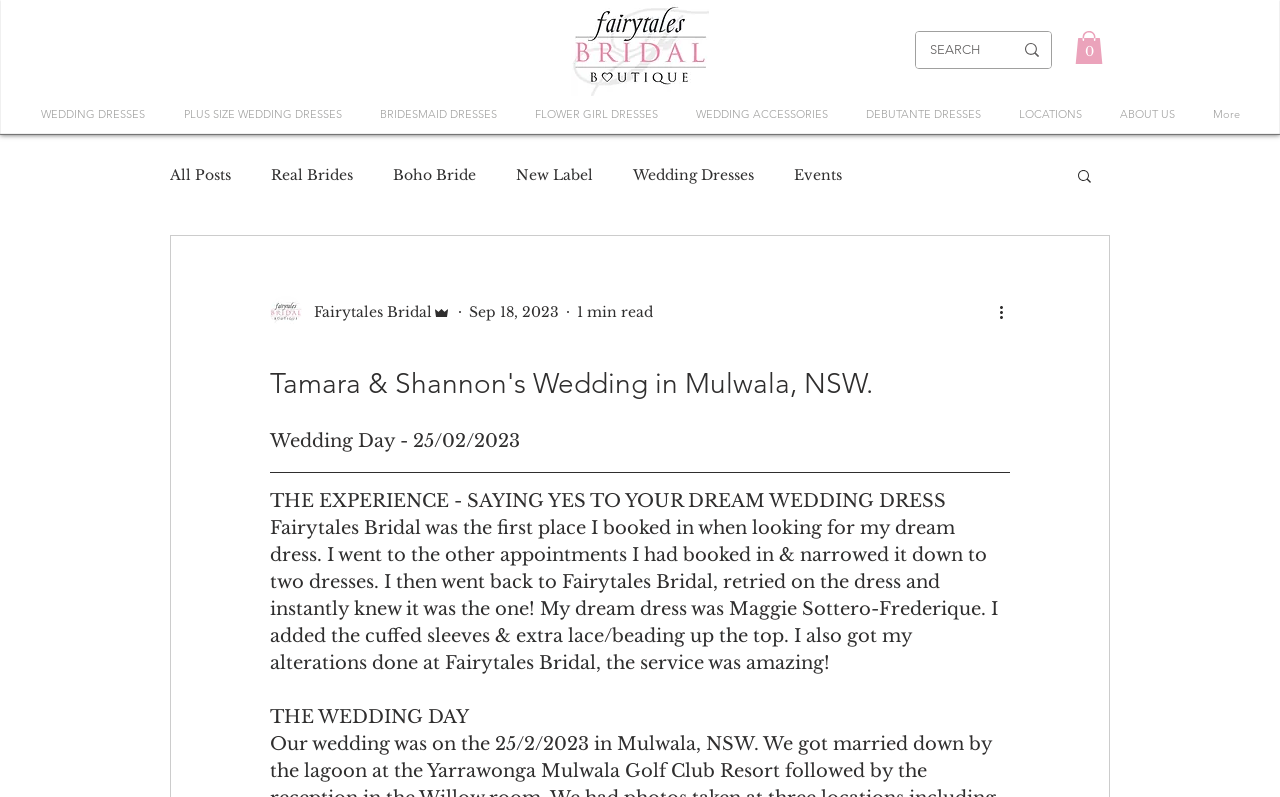Examine the screenshot and answer the question in as much detail as possible: What is the name of the wedding dress boutique?

The name of the wedding dress boutique can be found in the link at the top of the page, which says 'Fairytales Bridal Boutique; Melbourne's home of wedding dresses.'